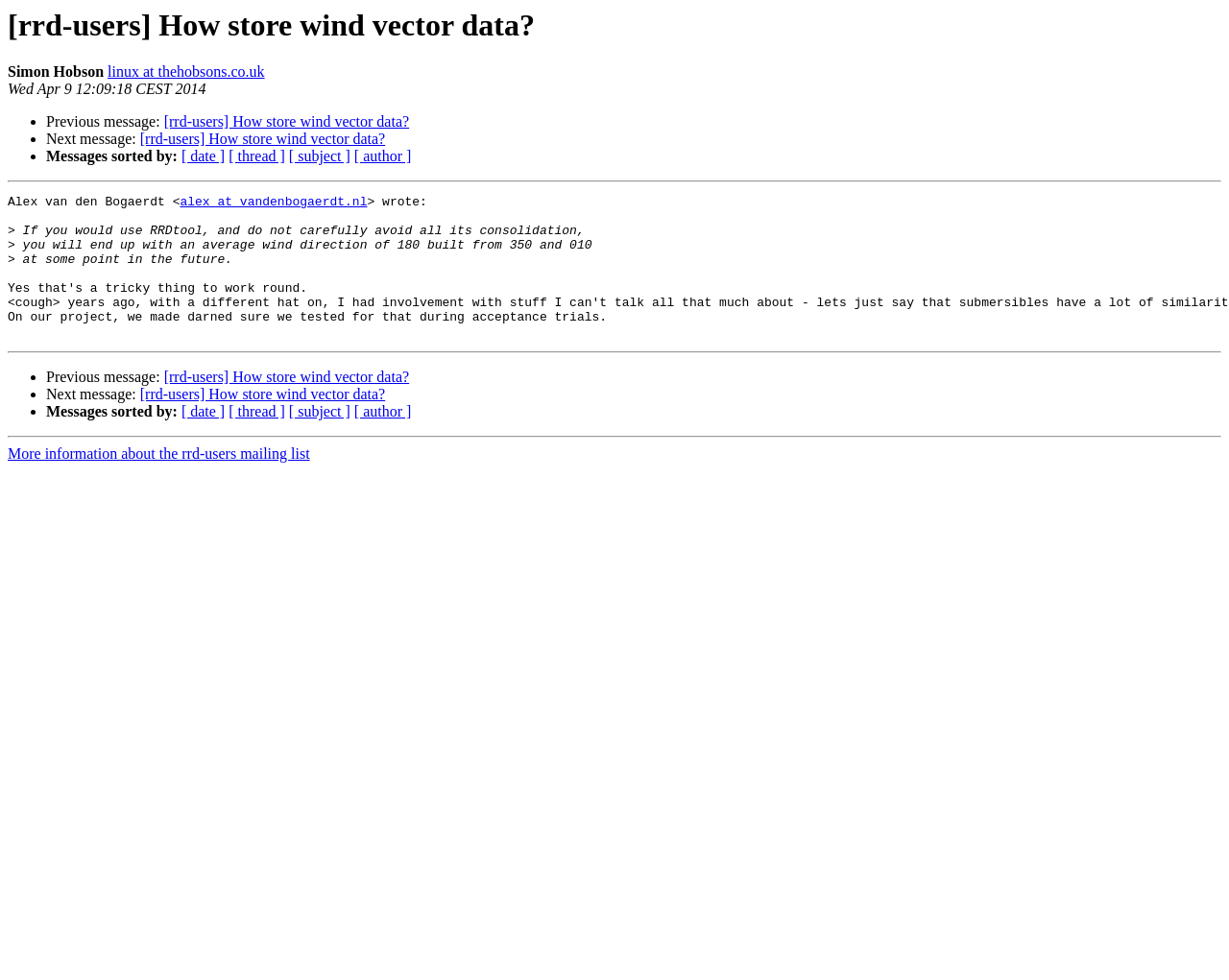Provide a short, one-word or phrase answer to the question below:
What is the topic of the discussion?

How store wind vector data?